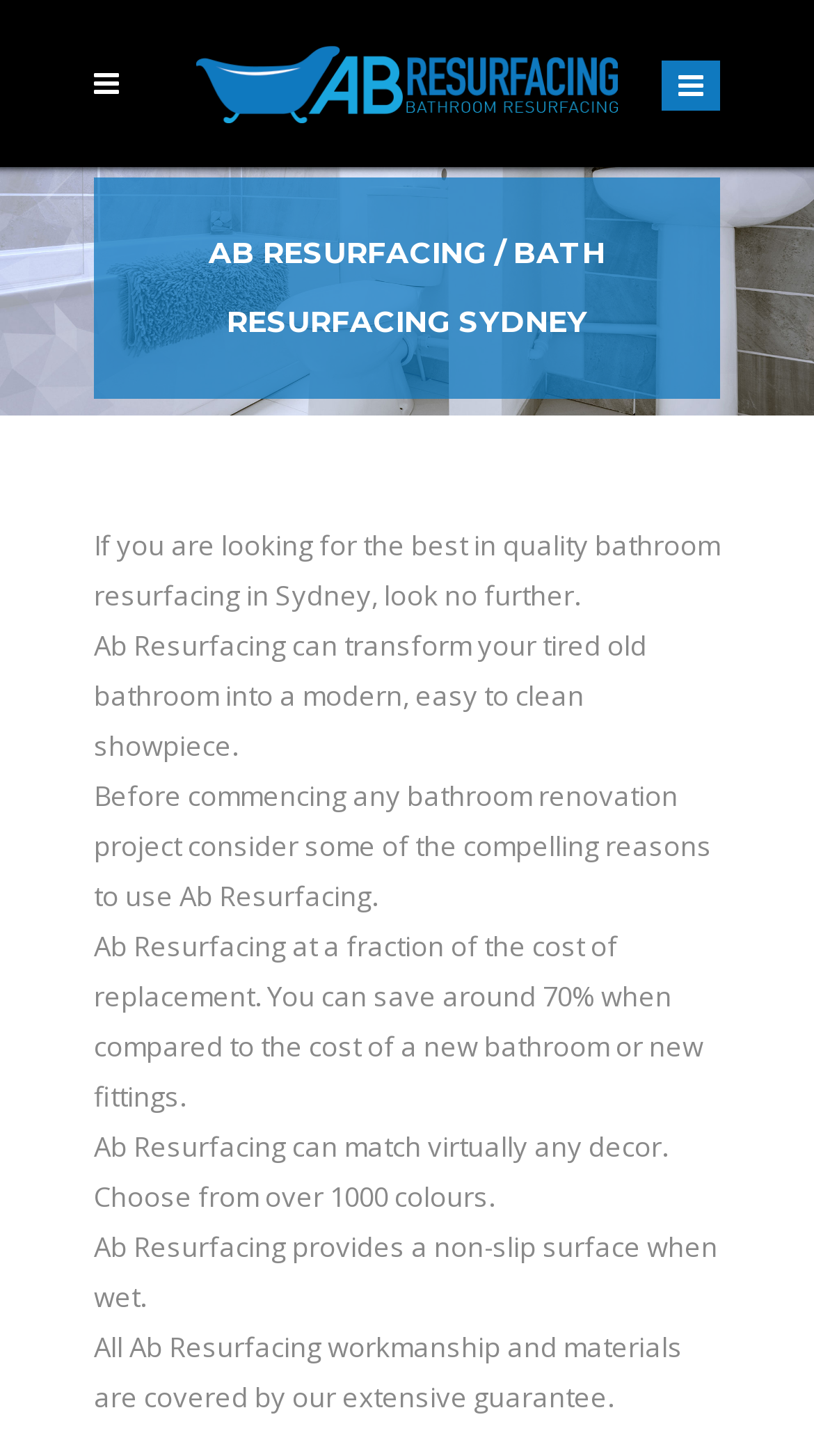Elaborate on the webpage's design and content in a detailed caption.

The webpage is about Bath Resurfacing Sydney by AB Resurfacing. At the top left, there is a logo image with a link. To the right of the logo, there is a small icon with a link. Below the logo, there is a large background image that spans the entire width of the page. 

Underneath the background image, there is a section with a table layout that contains the company name "AB RESURFACING" in a link, followed by a slash and then "BATH RESURFACING SYDNEY" in a static text. 

The main content of the page is divided into five paragraphs of text. The first paragraph introduces the service of bathroom resurfacing in Sydney. The second paragraph explains how the company can transform an old bathroom into a modern one. The third paragraph highlights the benefits of considering bathroom resurfacing before renovation. The fourth paragraph mentions the cost-effectiveness of resurfacing compared to replacement. The fifth paragraph lists some features of the resurfacing service, including color options, non-slip surface, and a guarantee on workmanship and materials.